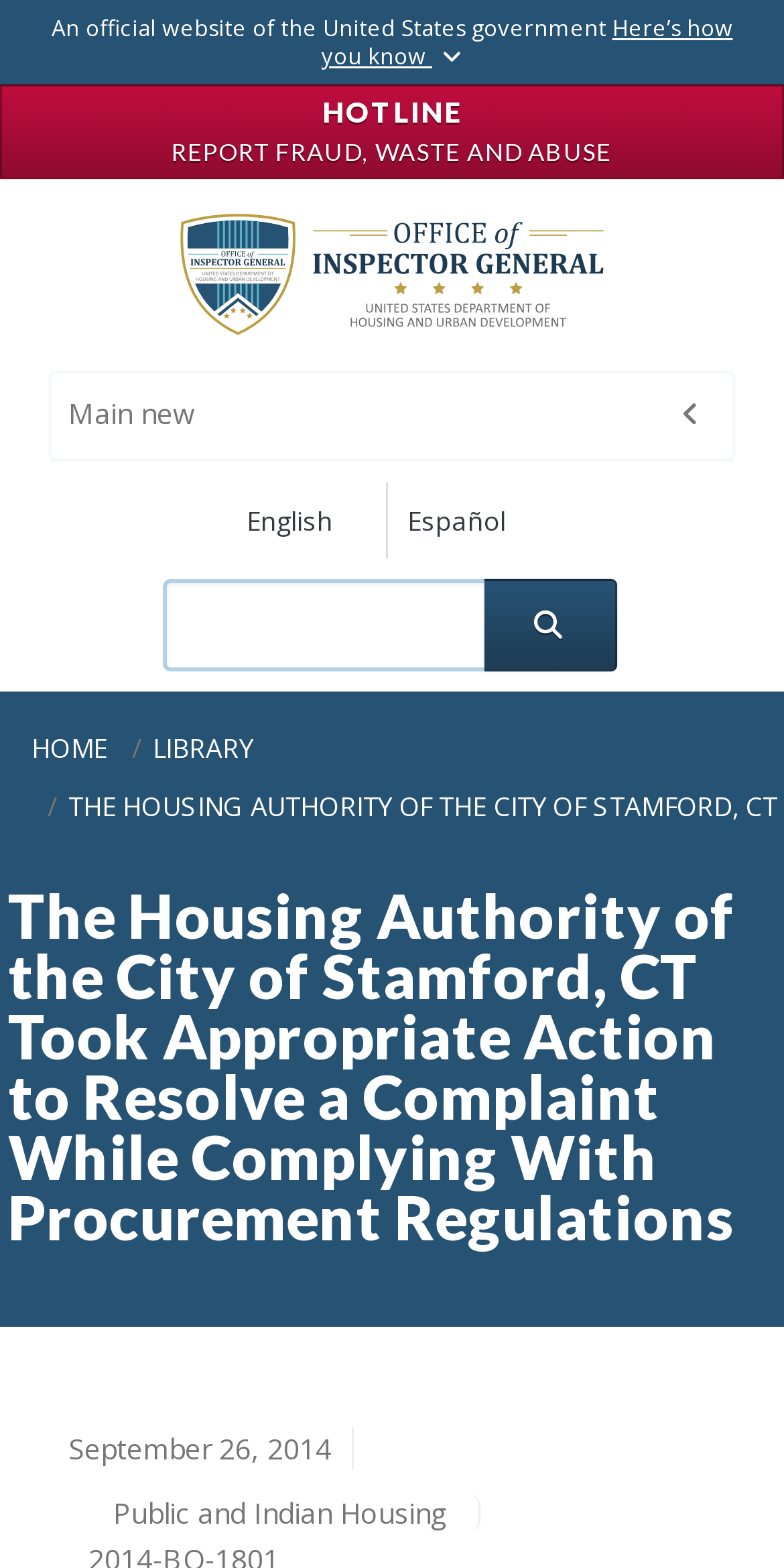Please locate the bounding box coordinates for the element that should be clicked to achieve the following instruction: "Search". Ensure the coordinates are given as four float numbers between 0 and 1, i.e., [left, top, right, bottom].

[0.617, 0.369, 0.786, 0.428]